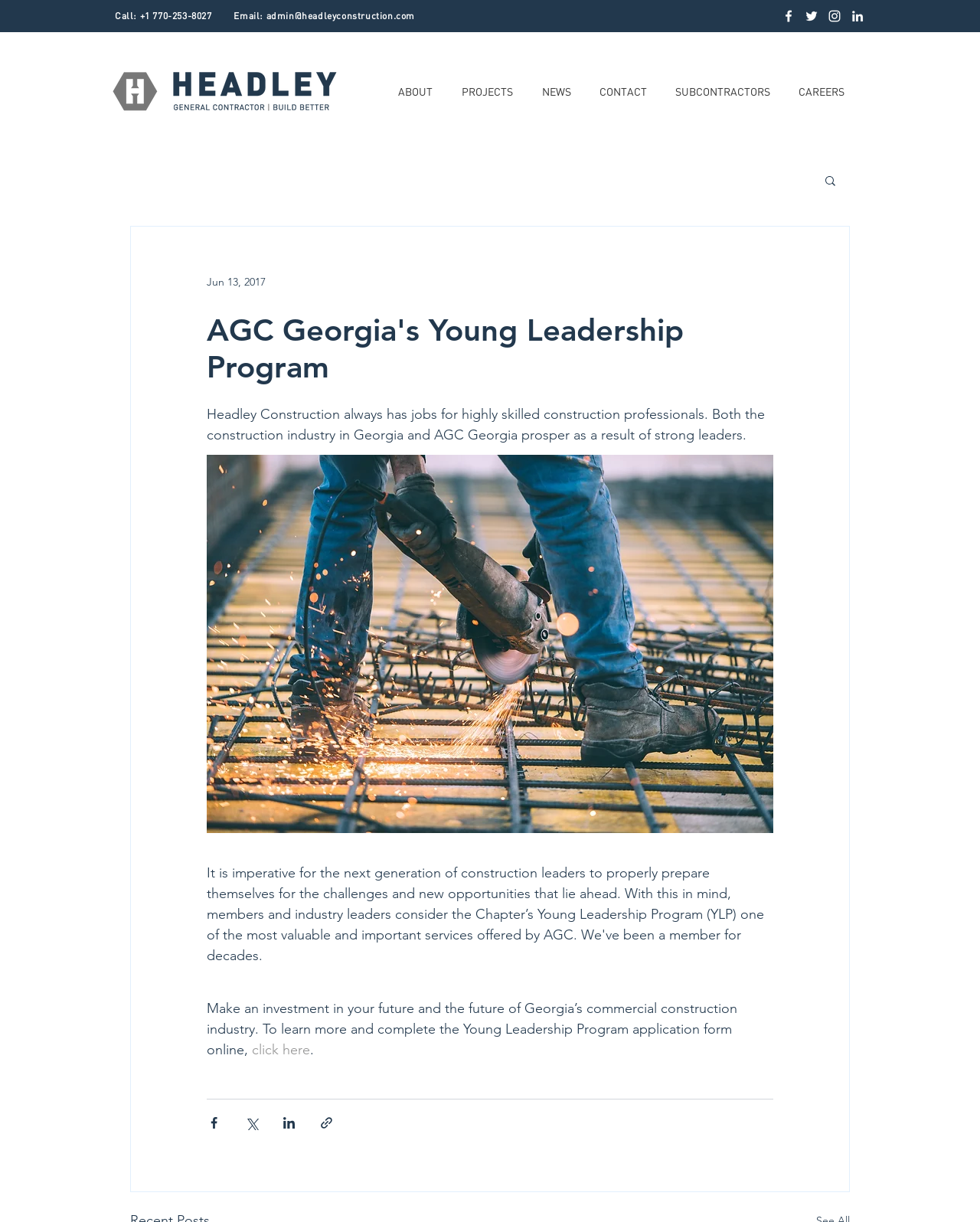What is the topic of the article?
Using the details shown in the screenshot, provide a comprehensive answer to the question.

I found the topic of the article by looking at the heading element with the text 'AGC Georgia's Young Leadership Program' which is located at the top of the article section.